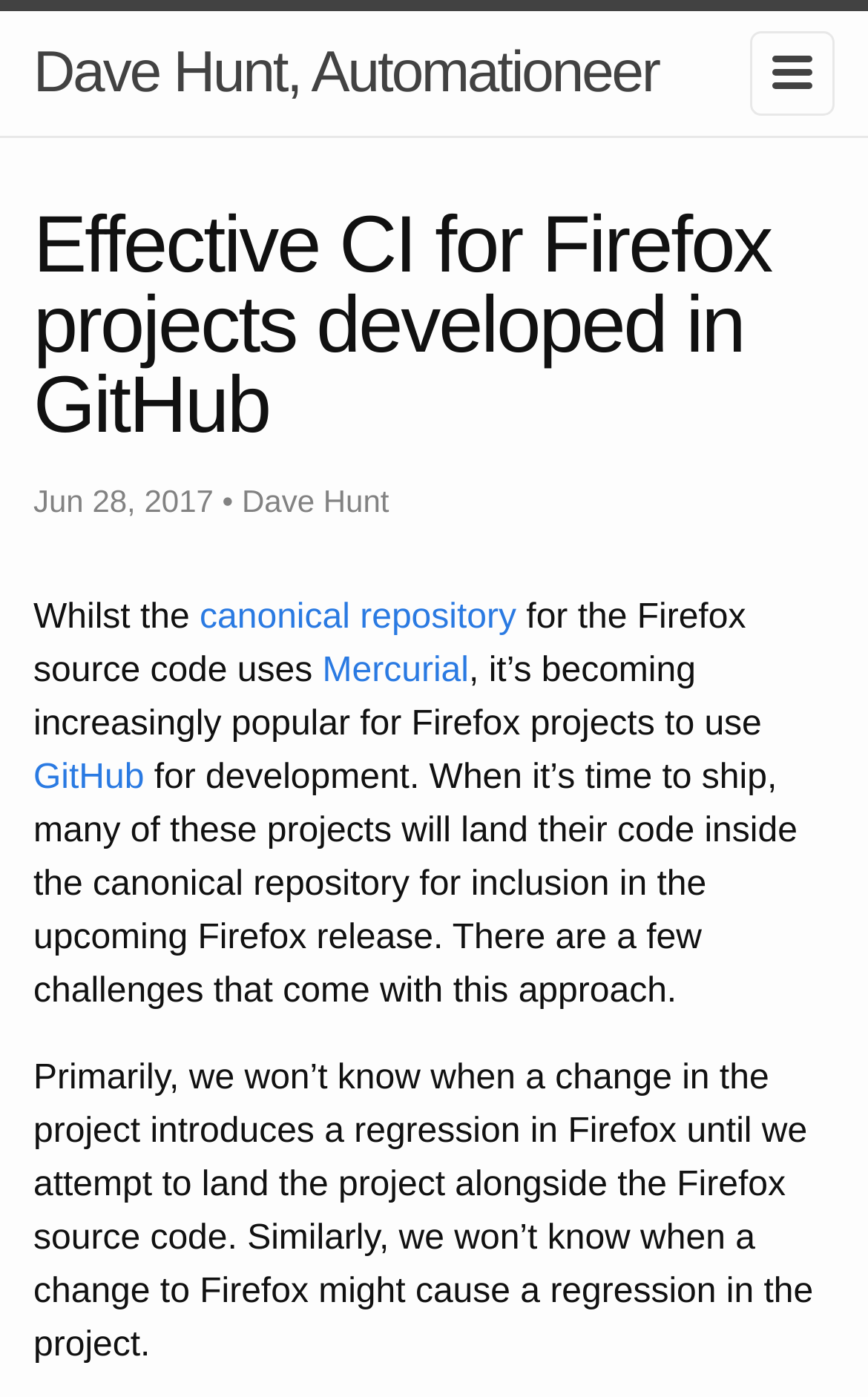Determine the bounding box coordinates of the UI element that matches the following description: "Mercurial". The coordinates should be four float numbers between 0 and 1 in the format [left, top, right, bottom].

[0.371, 0.467, 0.54, 0.494]